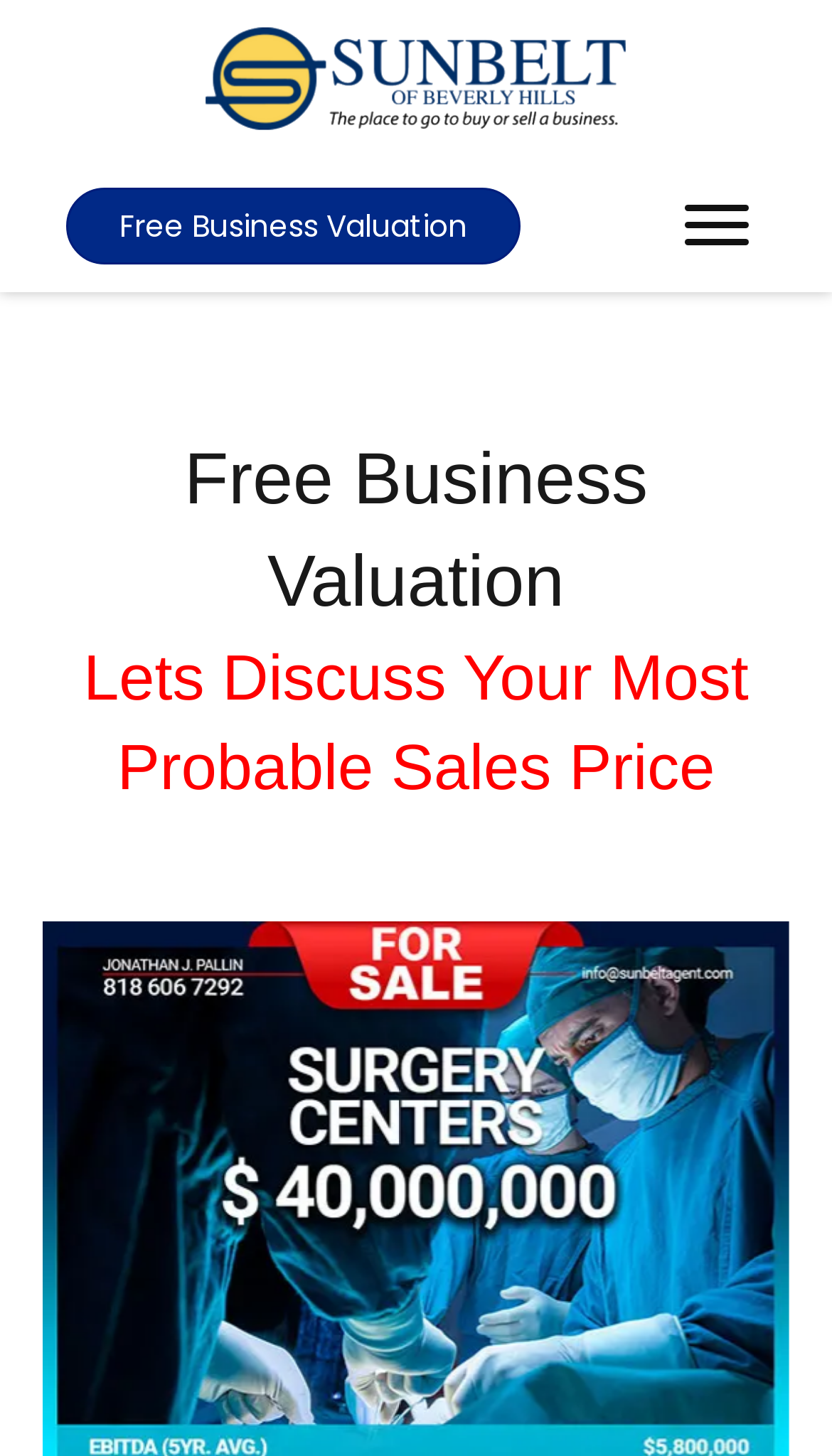Find the bounding box of the web element that fits this description: "Free Business Valuation".

[0.079, 0.13, 0.625, 0.182]